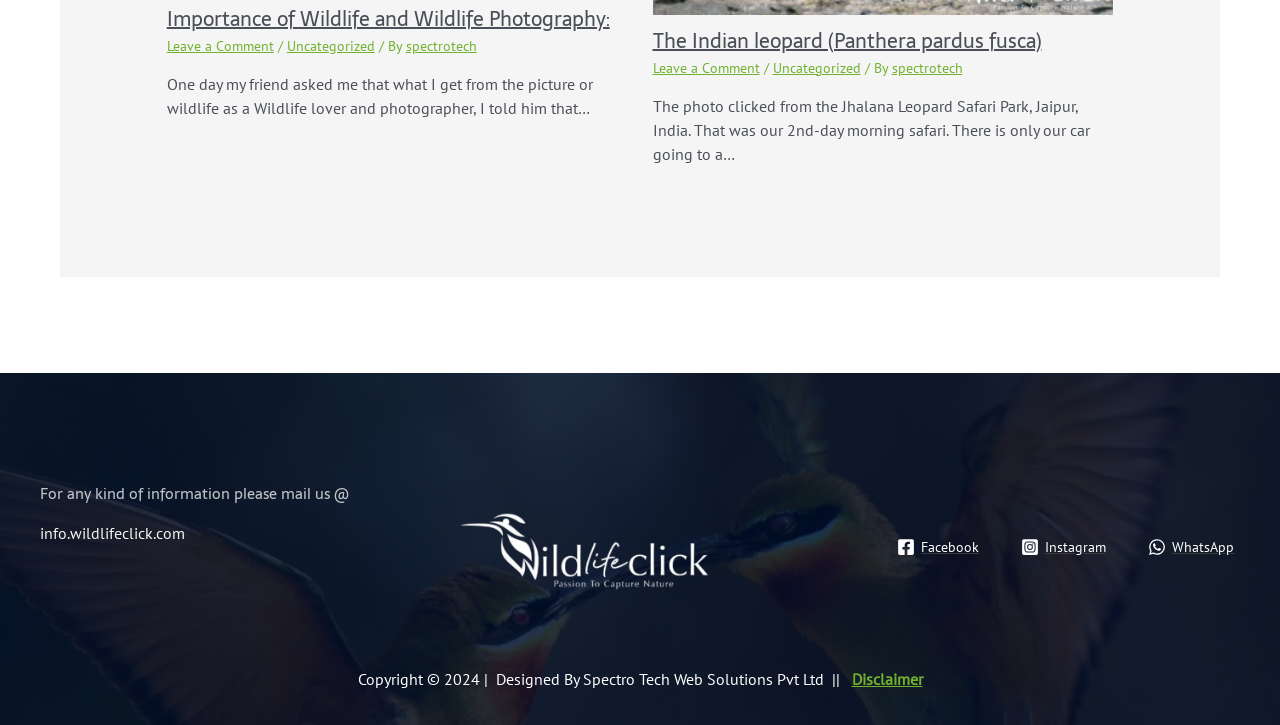How many articles are on this webpage?
Please provide a single word or phrase in response based on the screenshot.

2